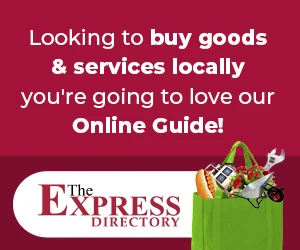Give a succinct answer to this question in a single word or phrase: 
What is inside the shopping bag?

Various items